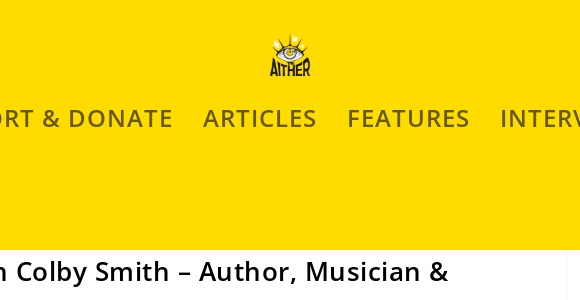What is Colby Smith recognized as?
Refer to the image and offer an in-depth and detailed answer to the question.

The caption states that Colby Smith is recognized as an author, musician, and a notable figure within the Neo-Decadent movement, highlighting his multifaceted identity and contributions to contemporary culture.